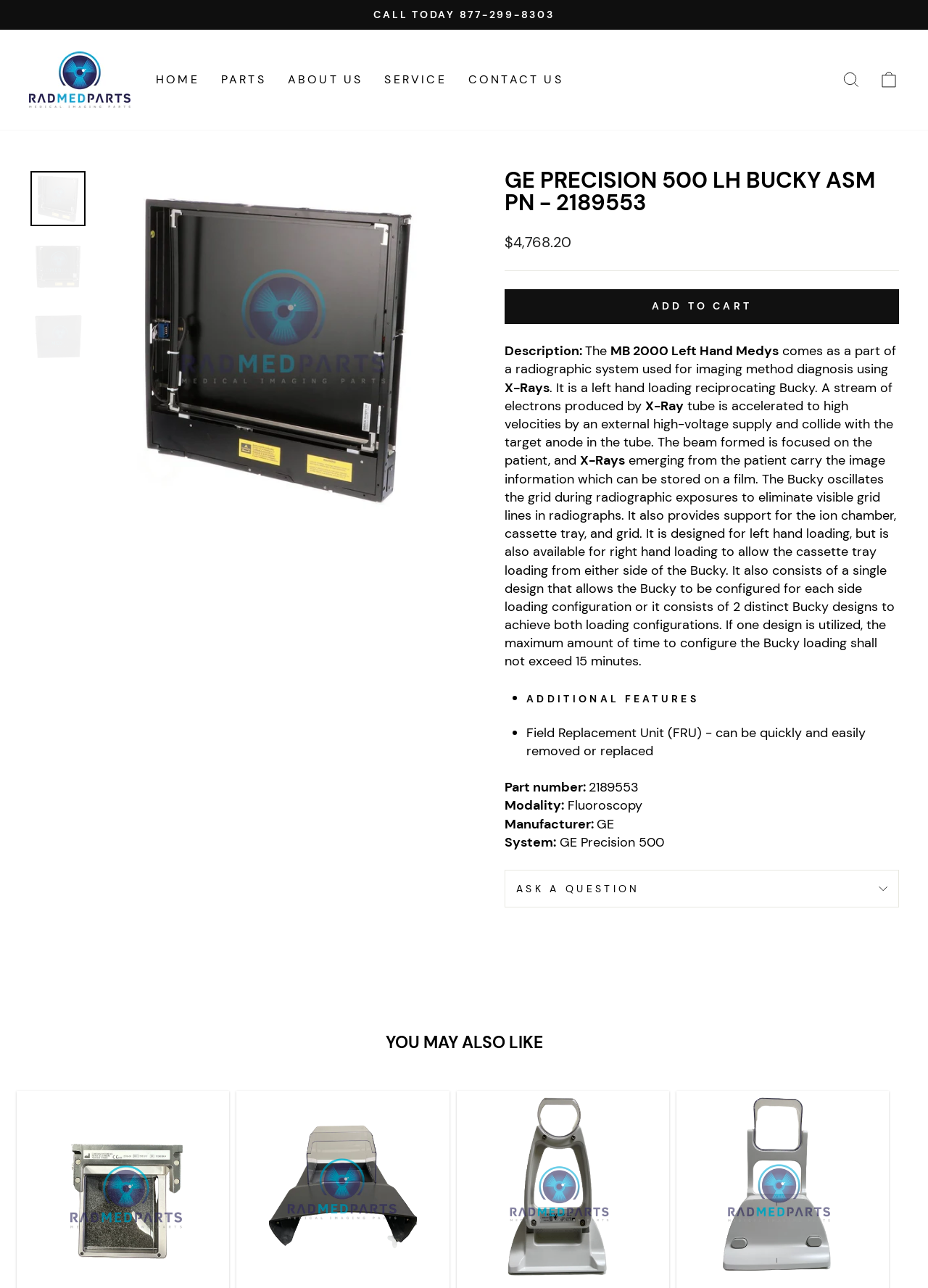Find the bounding box coordinates of the clickable area required to complete the following action: "Click the 'PARTS' link".

[0.226, 0.052, 0.298, 0.073]